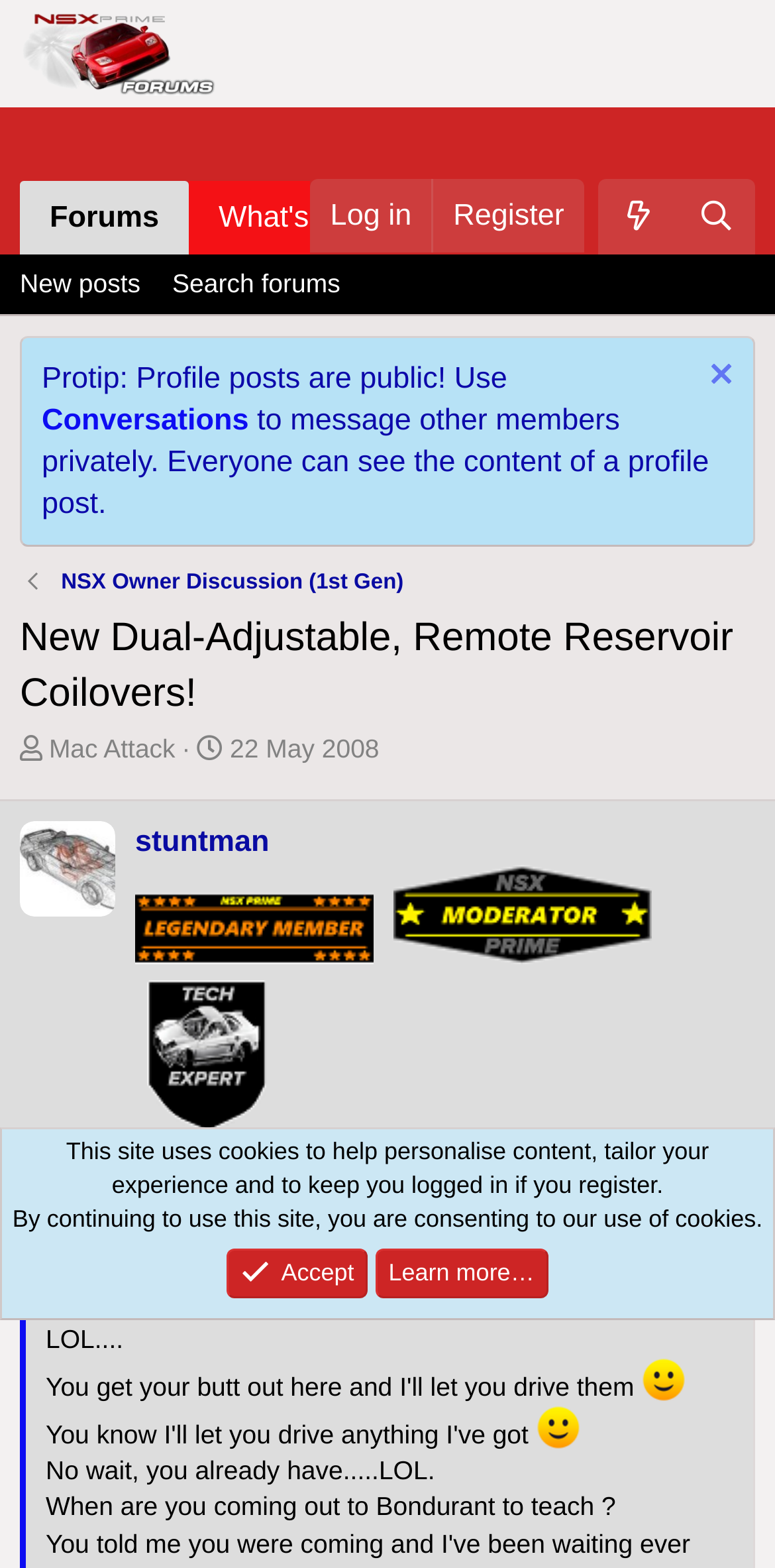What is the date of the last post in the thread?
Provide a short answer using one word or a brief phrase based on the image.

7 November 2008